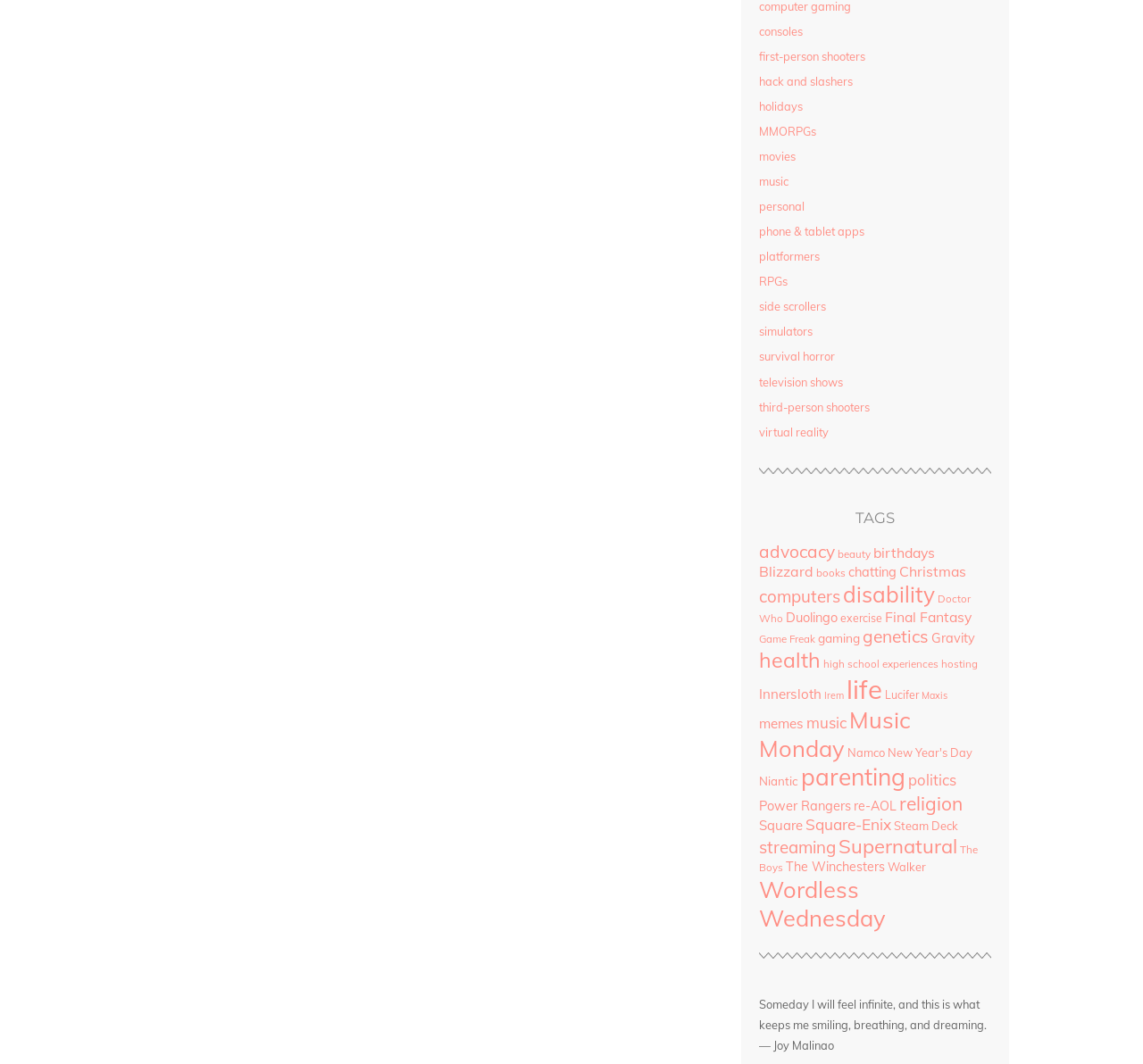Please identify the bounding box coordinates of the element's region that I should click in order to complete the following instruction: "view the 'TAGS' section". The bounding box coordinates consist of four float numbers between 0 and 1, i.e., [left, top, right, bottom].

[0.664, 0.479, 0.867, 0.495]